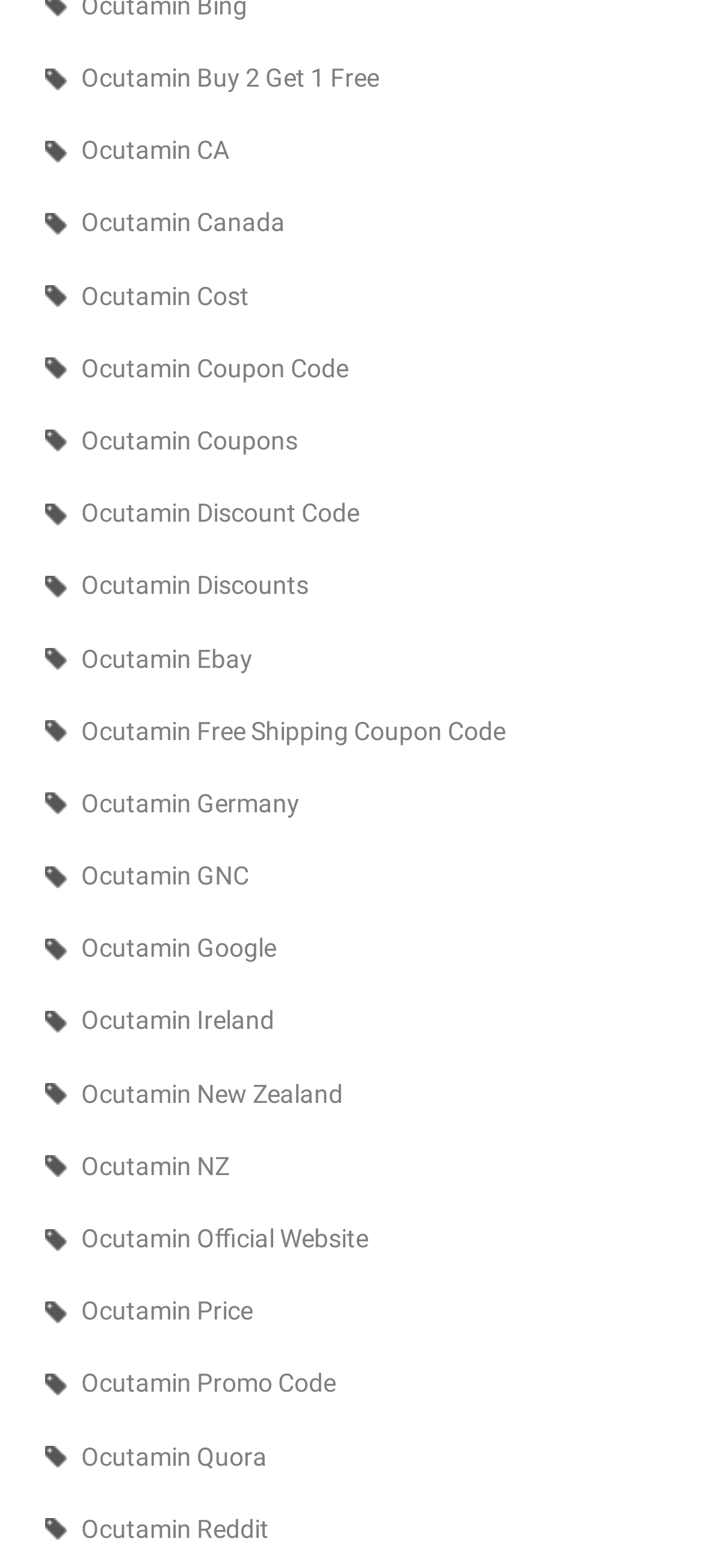Determine the bounding box coordinates of the UI element that matches the following description: "Ocutamin Free Shipping Coupon Code". The coordinates should be four float numbers between 0 and 1 in the format [left, top, right, bottom].

[0.064, 0.452, 0.936, 0.481]